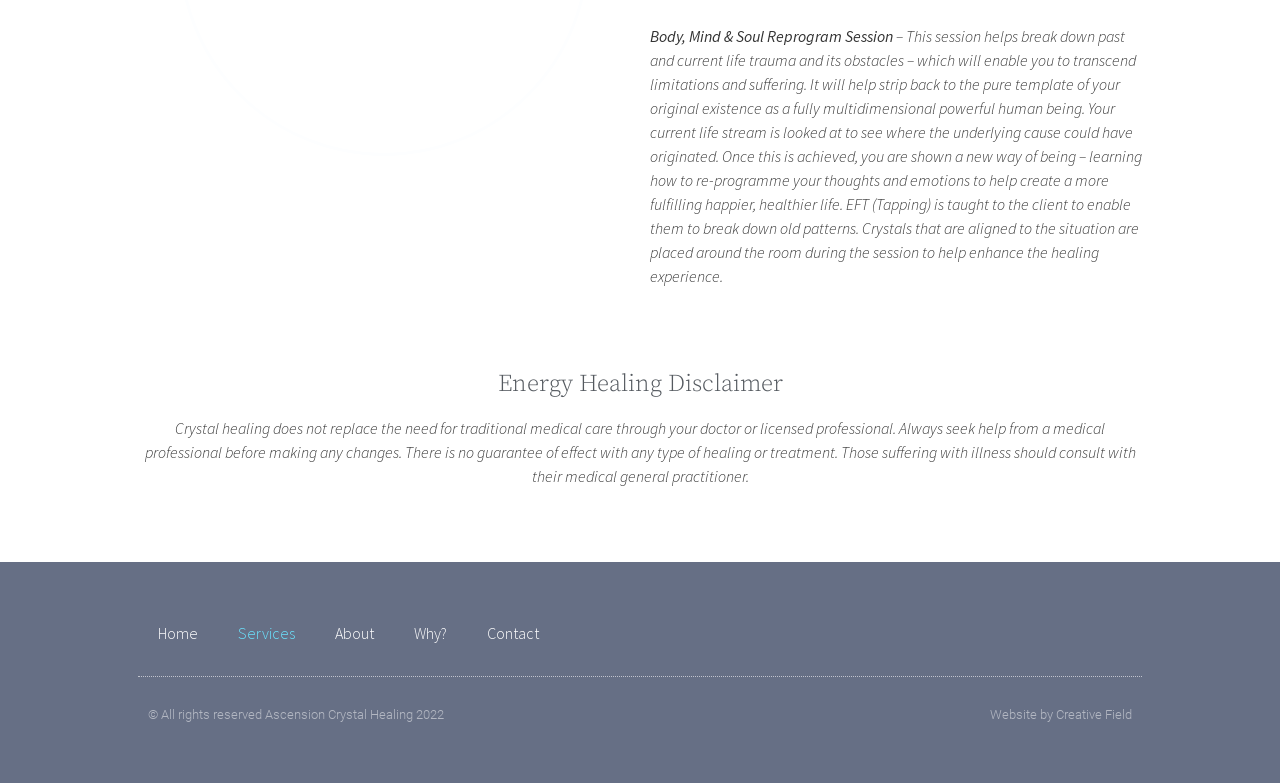Identify the bounding box of the UI component described as: "Creative Field".

[0.825, 0.903, 0.884, 0.922]